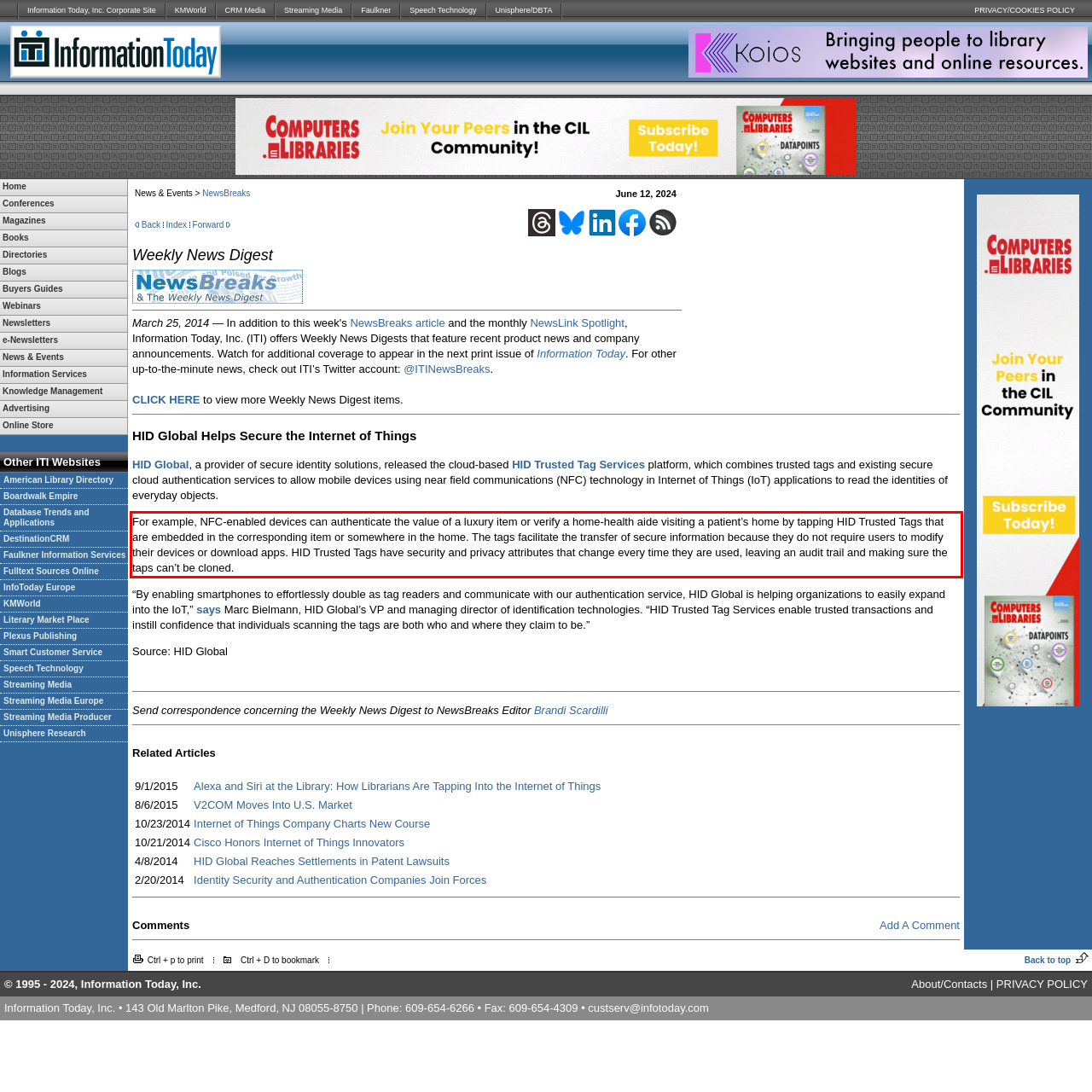Review the webpage screenshot provided, and perform OCR to extract the text from the red bounding box.

For example, NFC-enabled devices can authenticate the value of a luxury item or verify a home-health aide visiting a patient’s home by tapping HID Trusted Tags that are embedded in the corresponding item or somewhere in the home. The tags facilitate the transfer of secure information because they do not require users to modify their devices or download apps. HID Trusted Tags have security and privacy attributes that change every time they are used, leaving an audit trail and making sure the taps can’t be cloned.